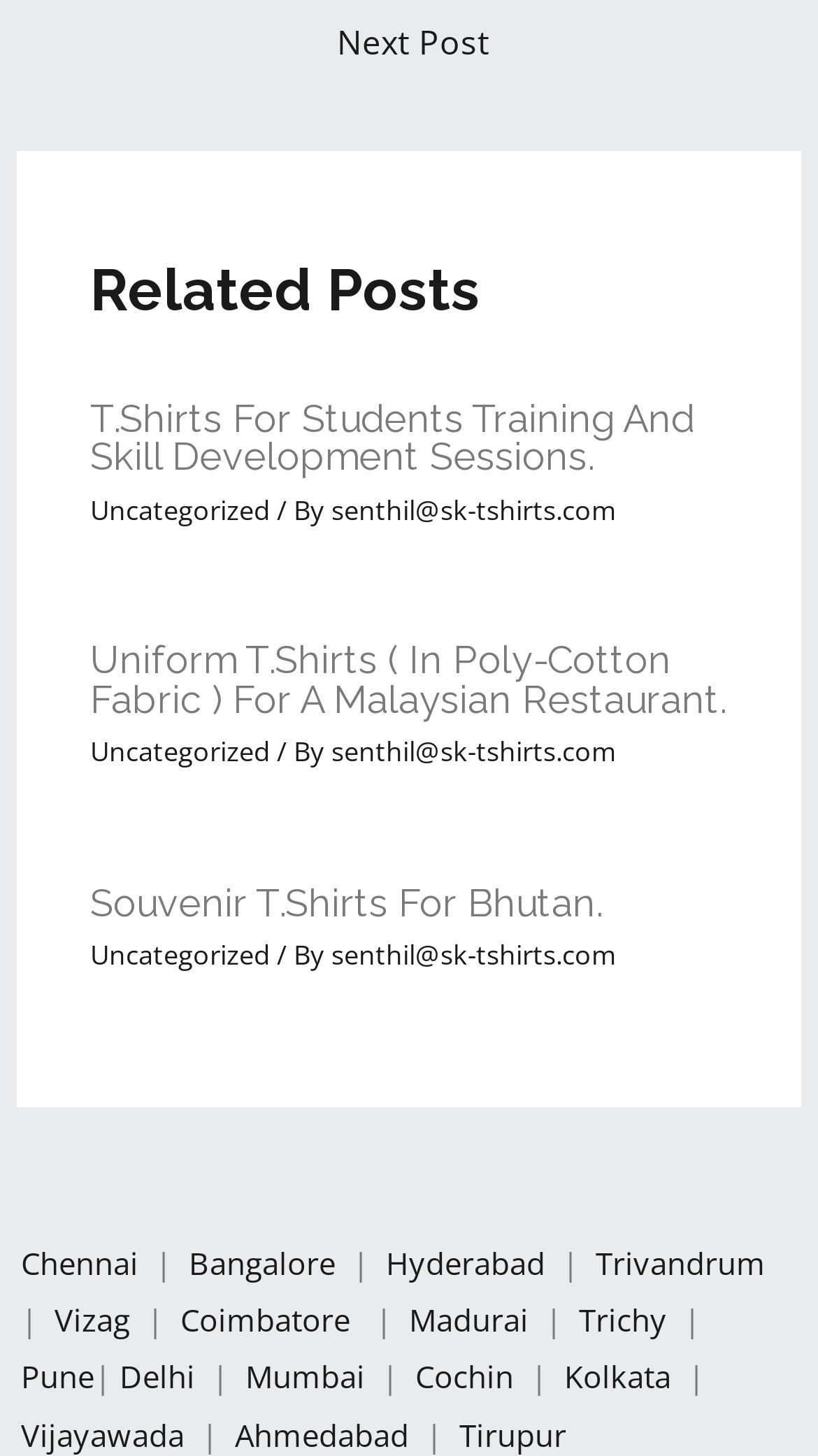Find the bounding box coordinates of the area that needs to be clicked in order to achieve the following instruction: "Check 'Souvenir T.Shirts For Bhutan.' post". The coordinates should be specified as four float numbers between 0 and 1, i.e., [left, top, right, bottom].

[0.11, 0.608, 0.89, 0.67]